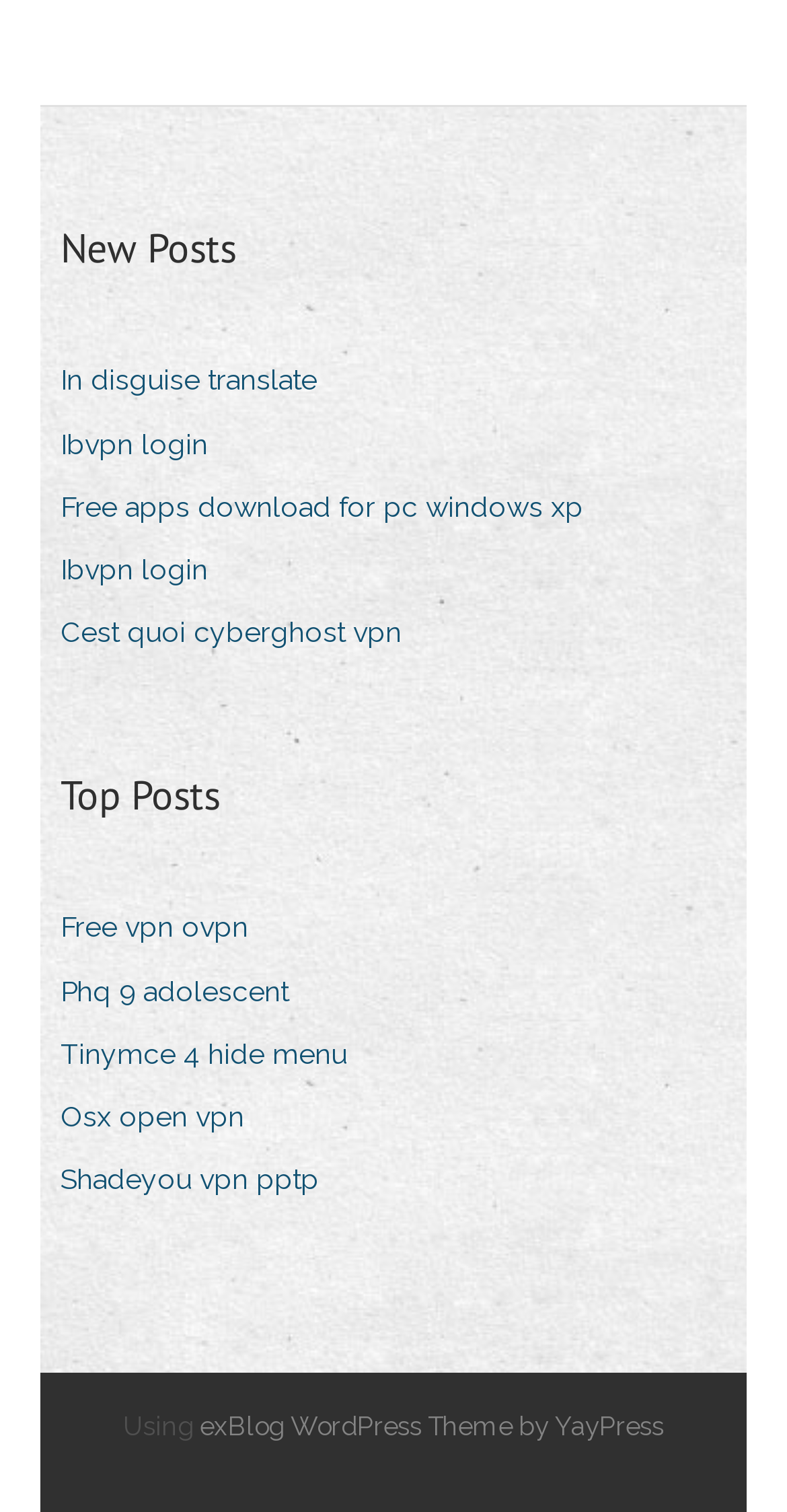How many sections are there on the webpage?
Provide a short answer using one word or a brief phrase based on the image.

3